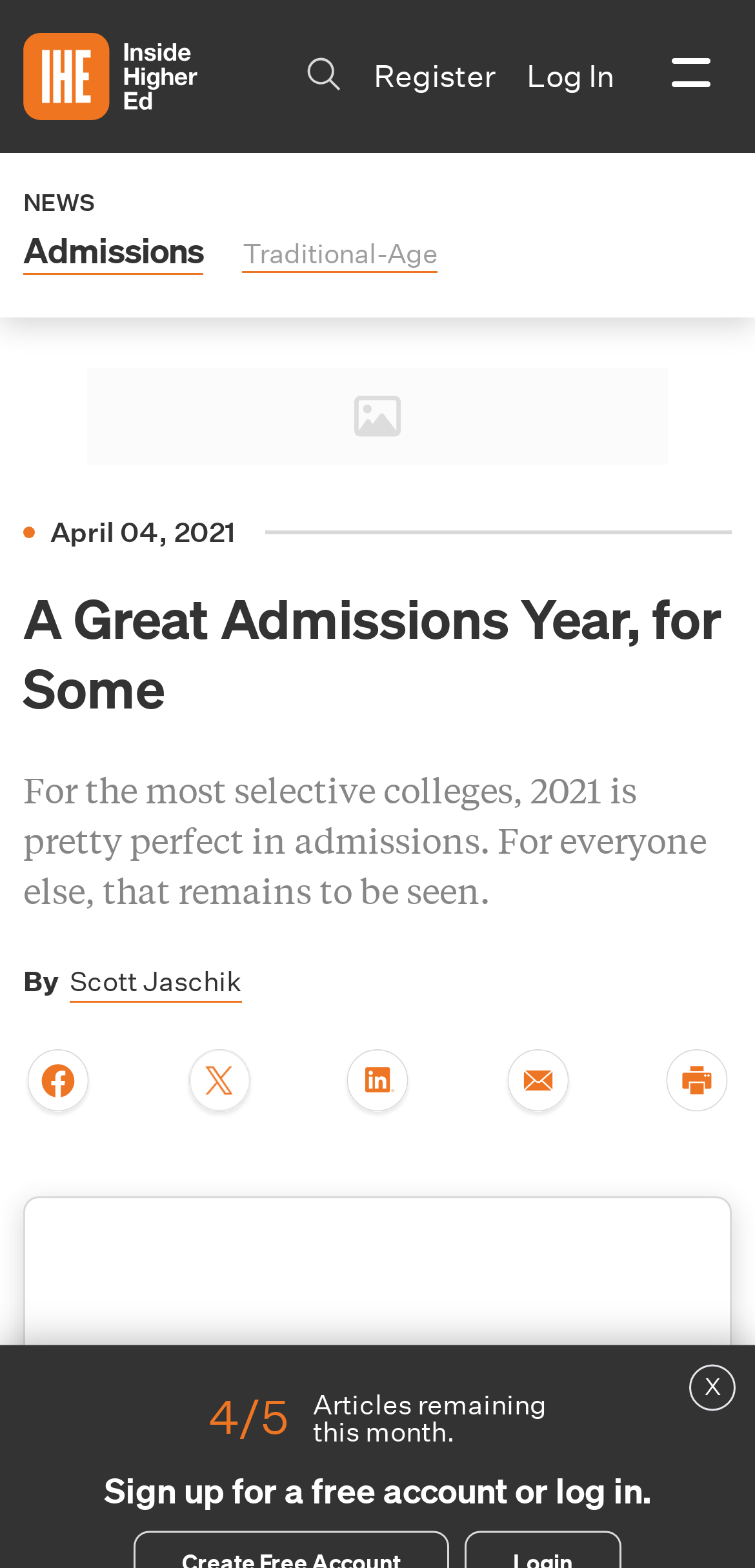Using the provided element description: "Create Free Account", determine the bounding box coordinates of the corresponding UI element in the screenshot.

[0.064, 0.908, 0.936, 0.967]